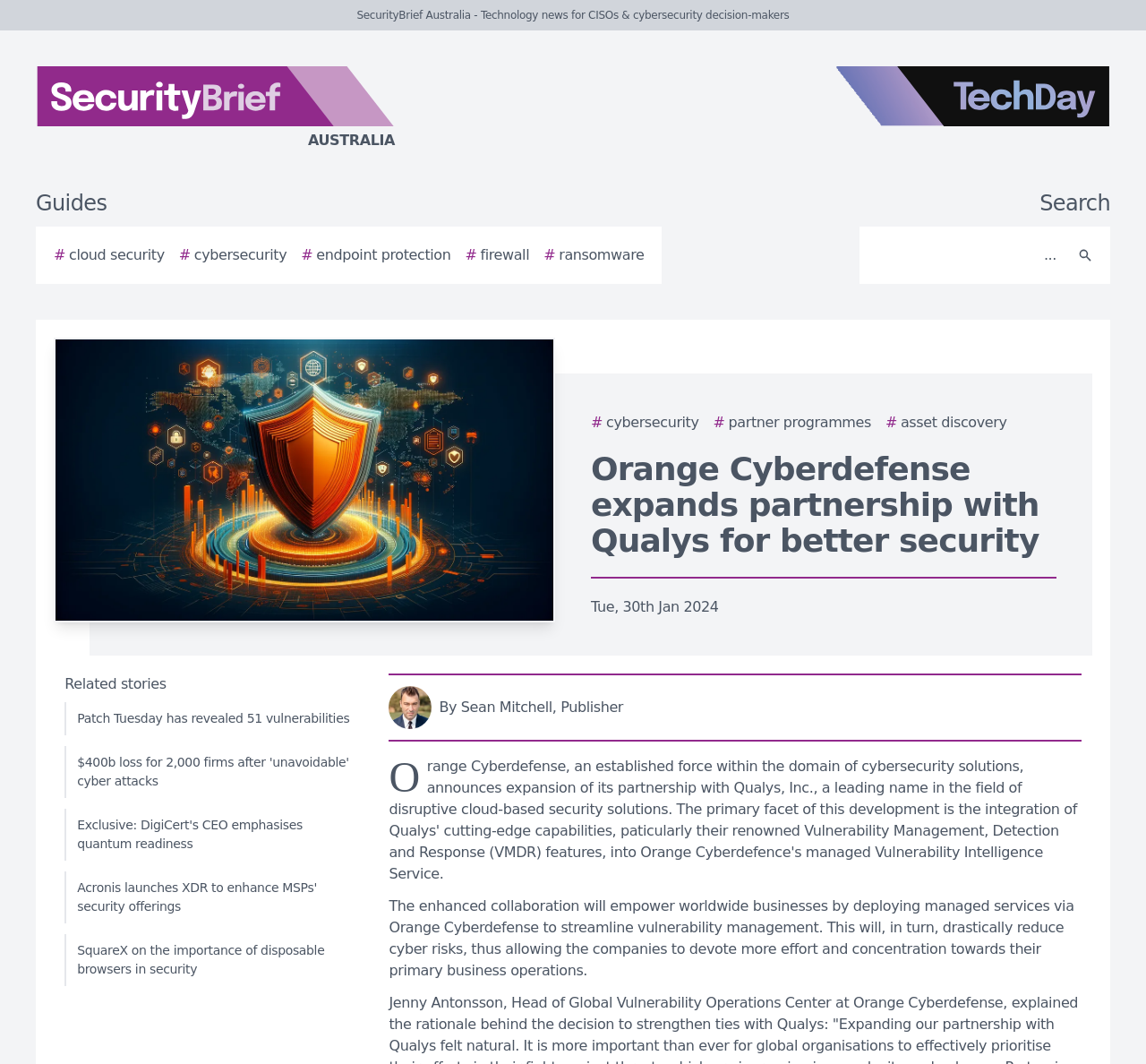Provide the bounding box for the UI element matching this description: "# cloud security".

[0.047, 0.23, 0.144, 0.25]